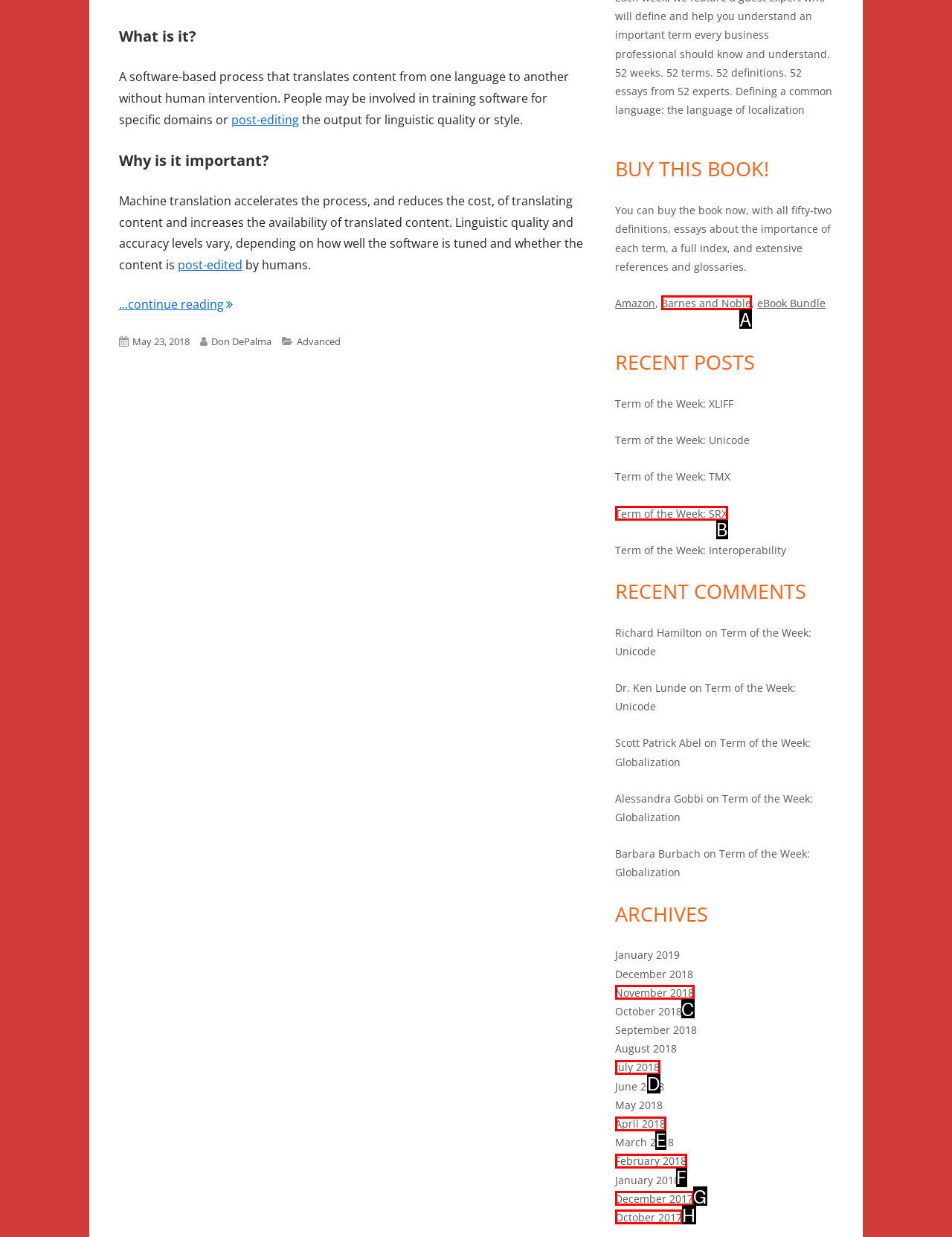Identify the UI element described as: November 2018
Answer with the option's letter directly.

C